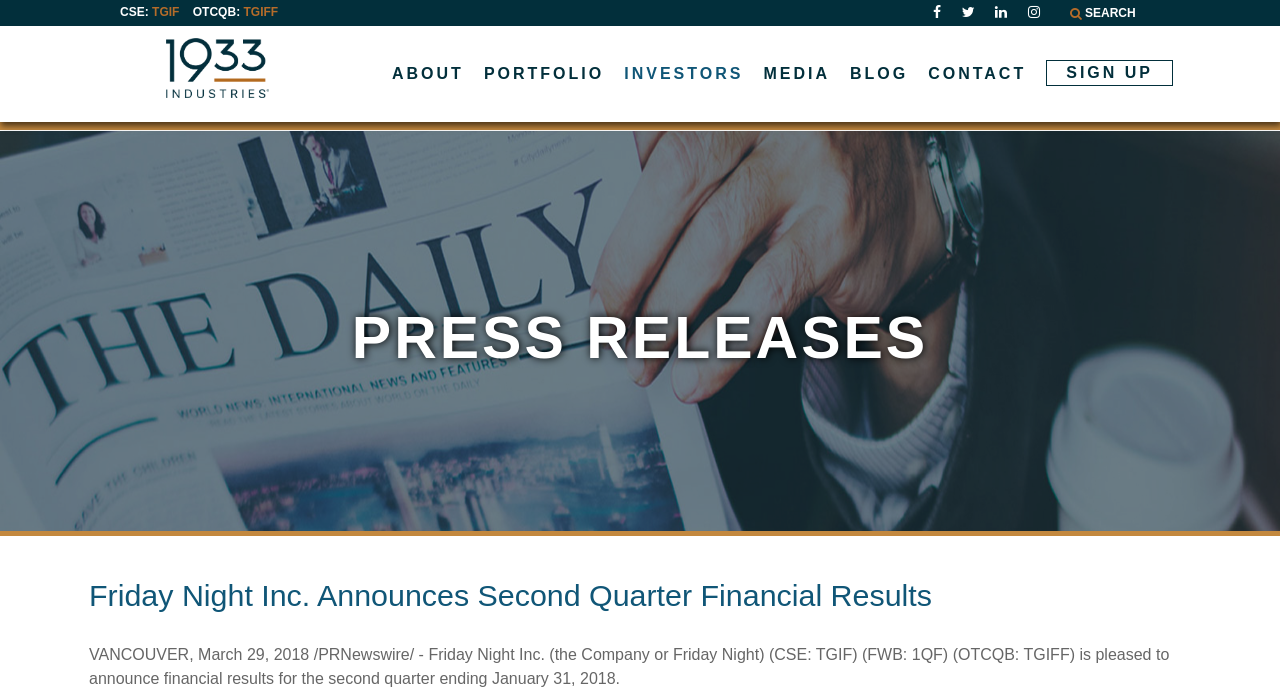Generate a thorough caption detailing the webpage content.

The webpage is about 1933 Industries Inc., a vertically integrated cannabis company with operations in the United States and Canada. At the top left corner, there is a section displaying the company's stock information, including the stock symbol "TGIF" on the Canadian Securities Exchange (CSE) and "TGIFF" on the OTCQB. 

Below the stock information, there are four social media links aligned horizontally. To the right of the social media links, there is a search bar with a "Search" button. 

On the top right corner, there is a navigation menu with links to "ABOUT", "PORTFOLIO", "INVESTORS", "MEDIA", "BLOG", "CONTACT", and "SIGN UP". 

The main content of the webpage is an image that spans the entire width of the page, likely a news article or a press release. 

Below the image, there is a heading "PRESS RELEASES" followed by a subheading "Friday Night Inc. Announces Second Quarter Financial Results". The press release is dated March 29, 2018, and includes a brief summary of the company's financial results for the second quarter ending January 31, 2018.